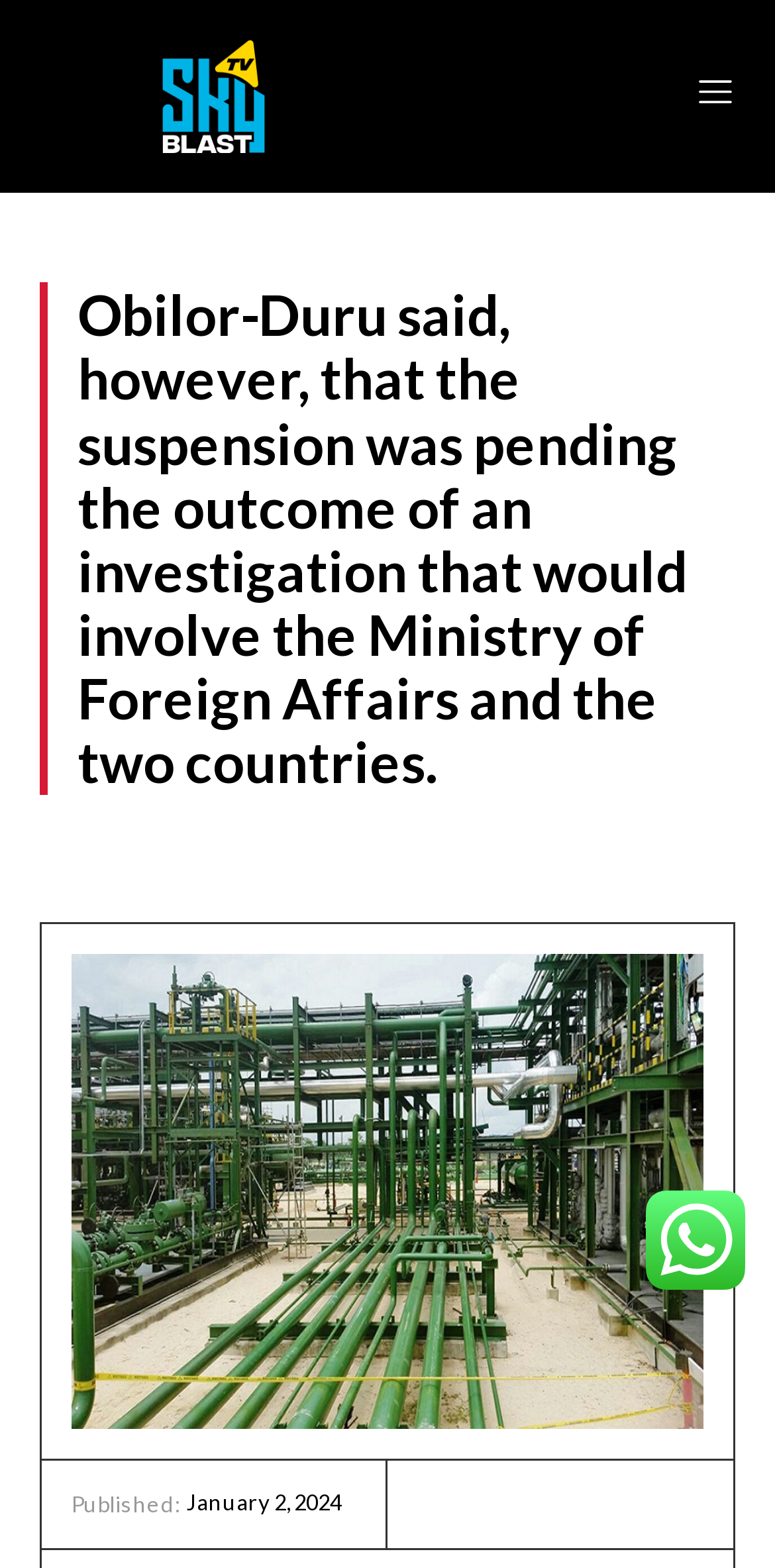Answer briefly with one word or phrase:
What is the category of this article?

Business